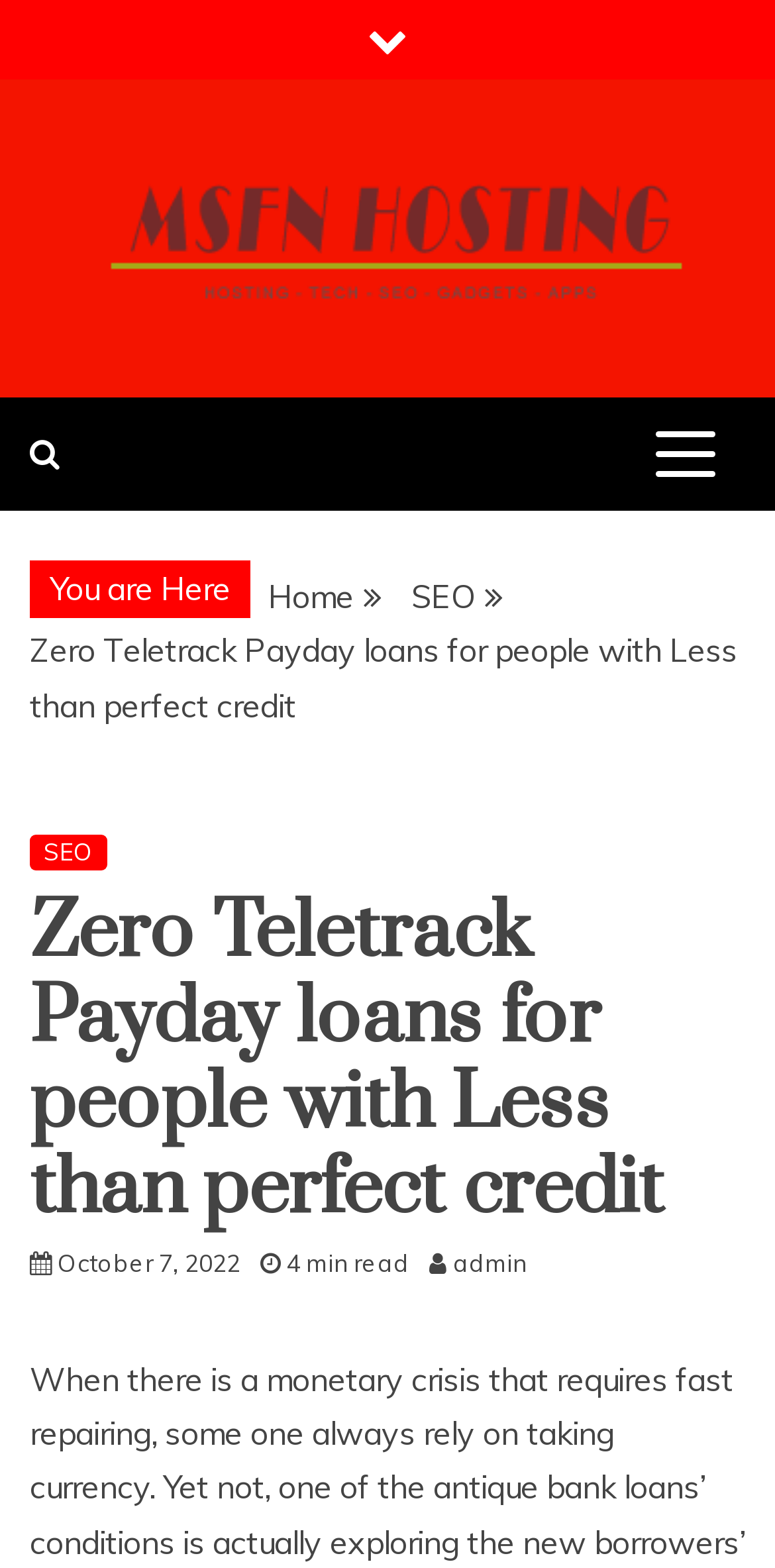Analyze the image and give a detailed response to the question:
What is the name of the hosting company?

I found the answer by looking at the top-left corner of the webpage, where I saw a logo and a text 'MSFN Hosting'. This suggests that MSFN Hosting is the name of the hosting company.